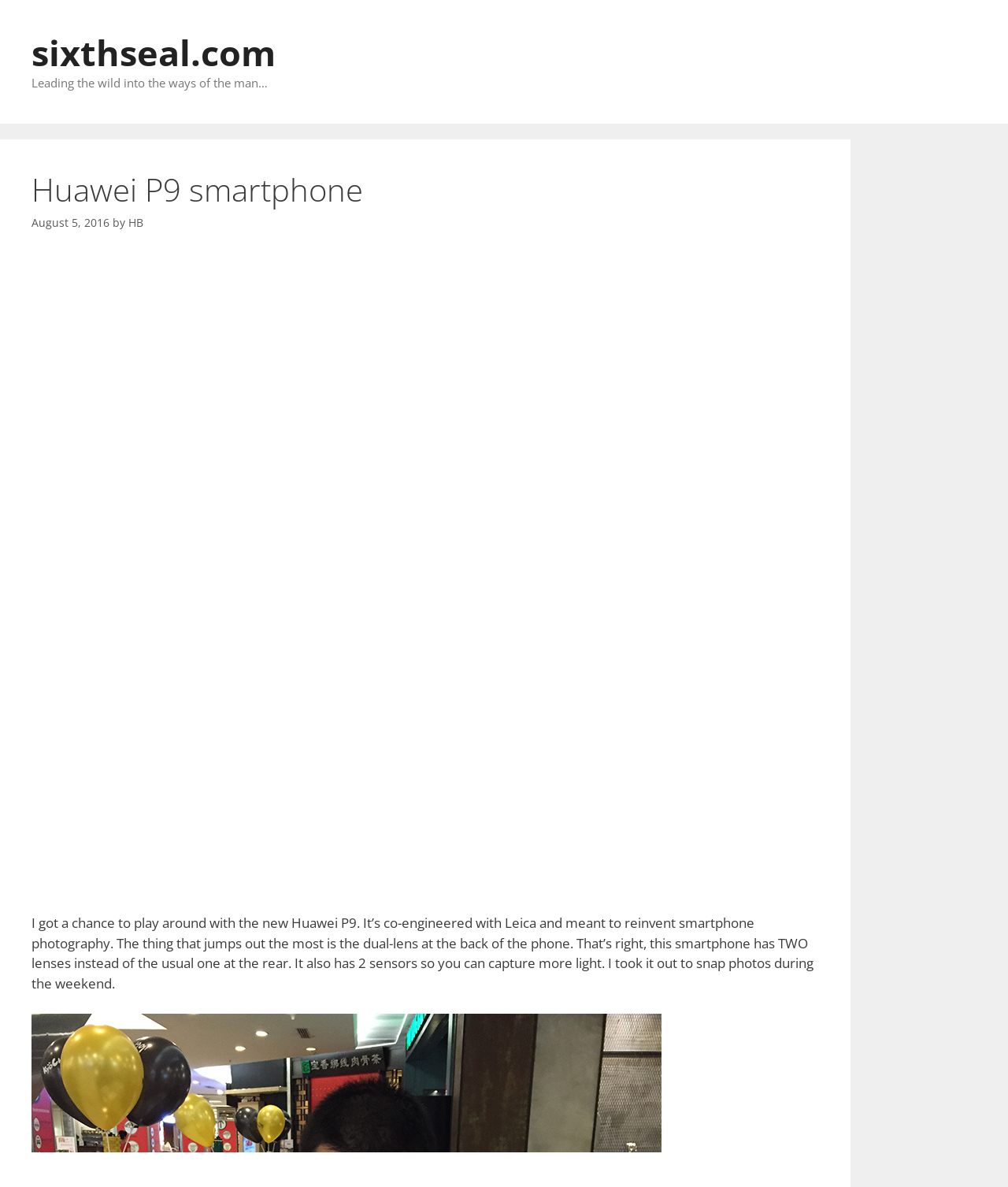Extract the main heading text from the webpage.

Huawei P9 smartphone